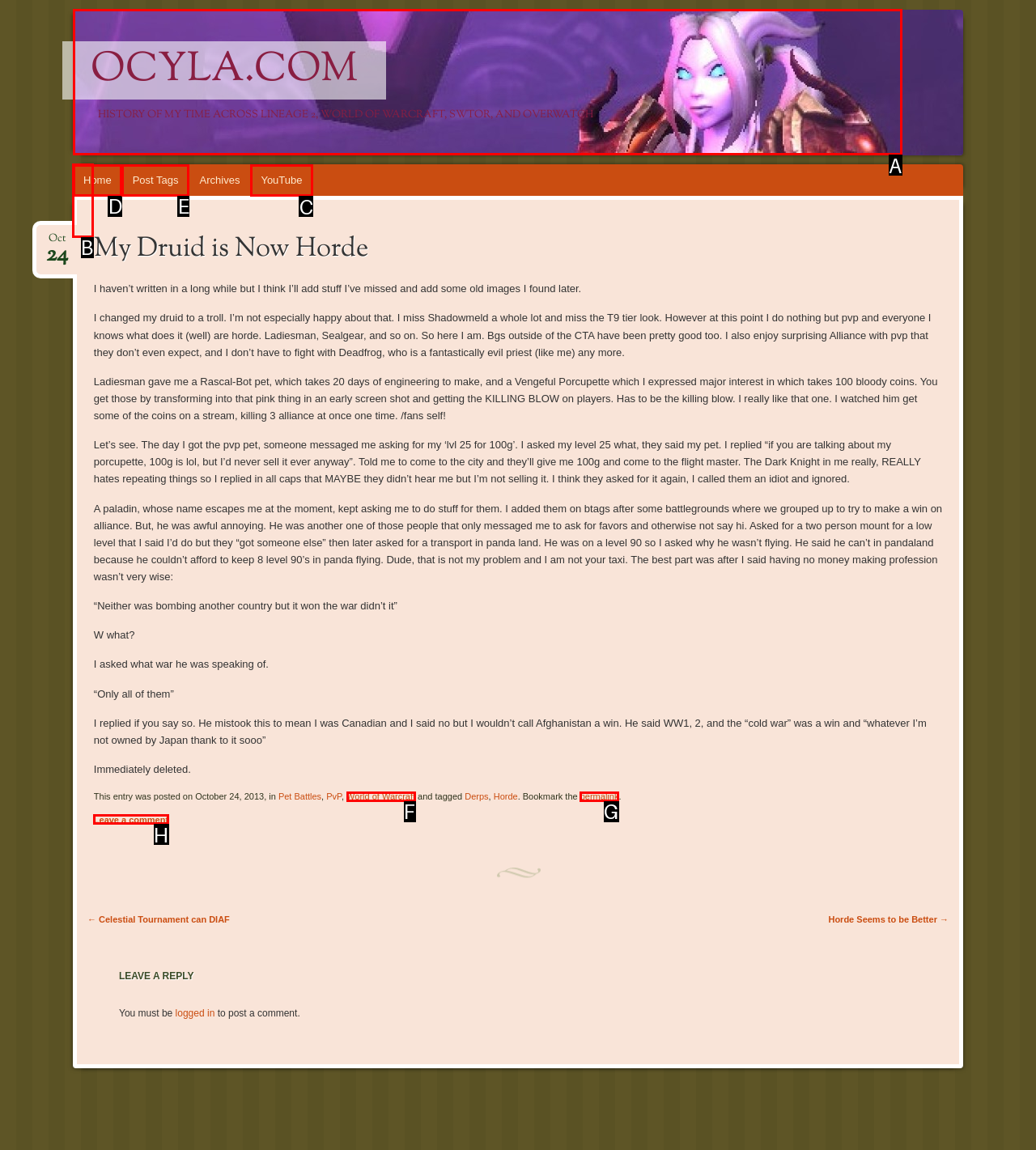Identify the correct UI element to click for this instruction: Click on the 'YouTube' link
Respond with the appropriate option's letter from the provided choices directly.

C